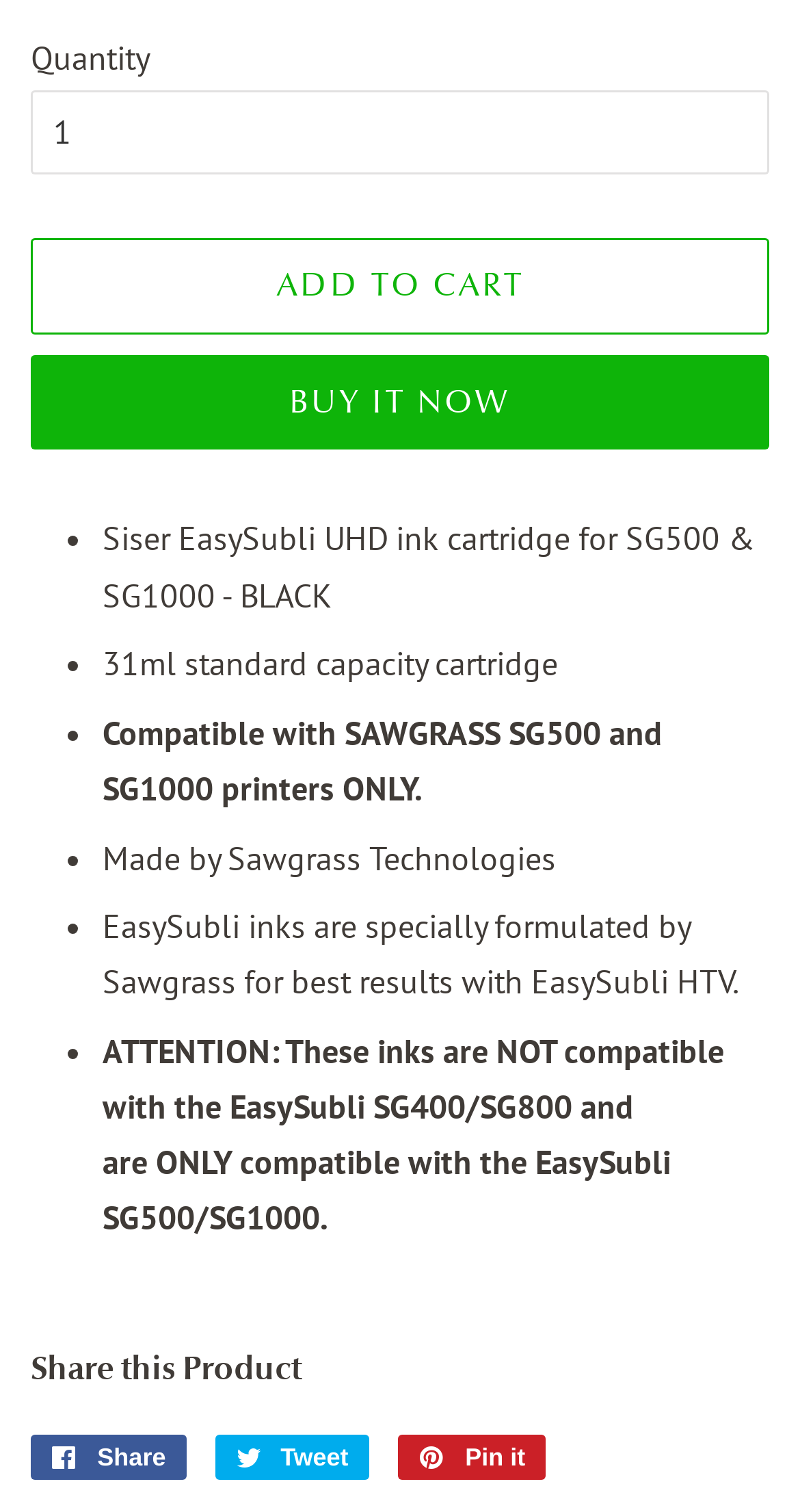Determine the bounding box coordinates of the UI element that matches the following description: "Add to Cart". The coordinates should be four float numbers between 0 and 1 in the format [left, top, right, bottom].

[0.038, 0.157, 0.962, 0.221]